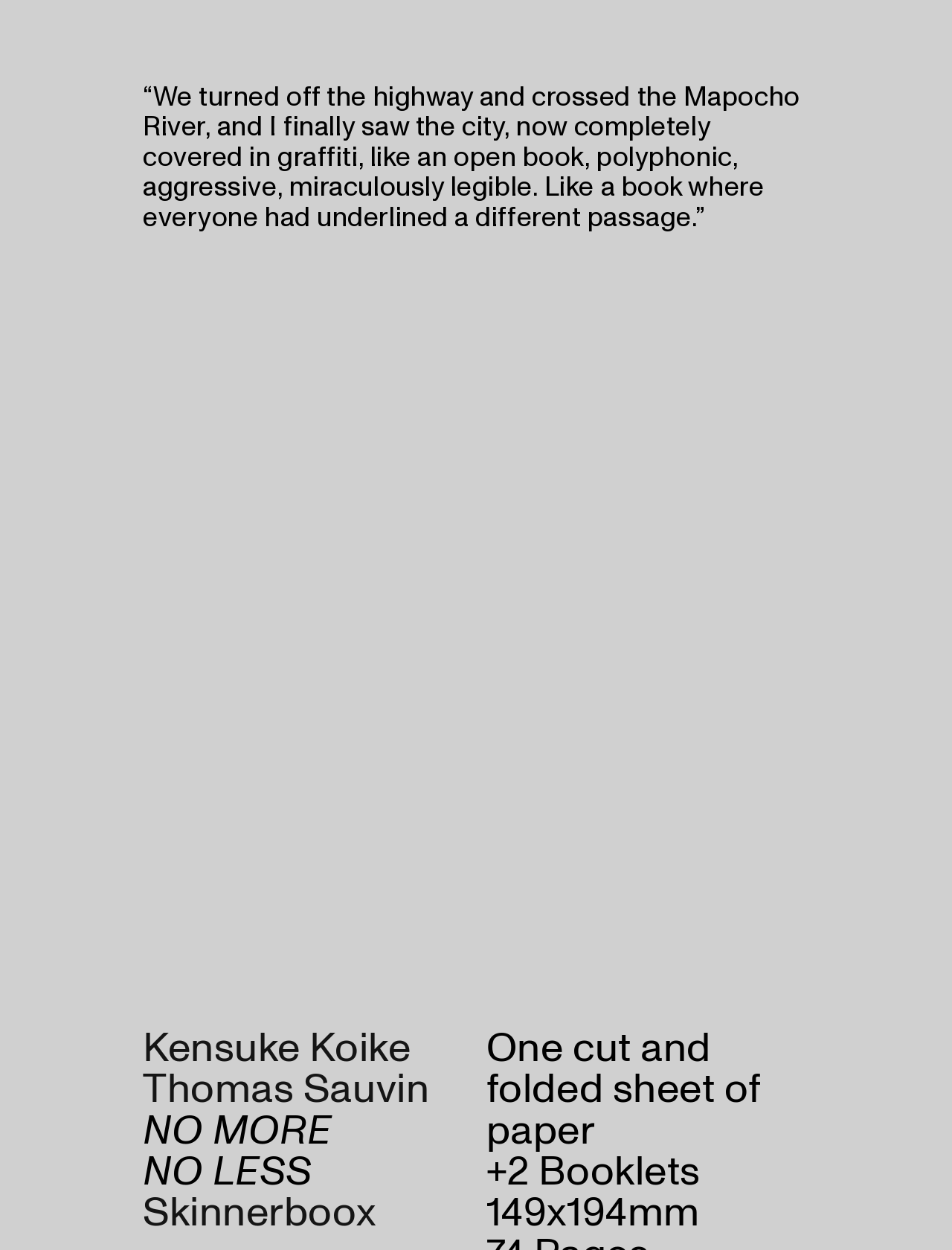How many booklets are included? Based on the screenshot, please respond with a single word or phrase.

2